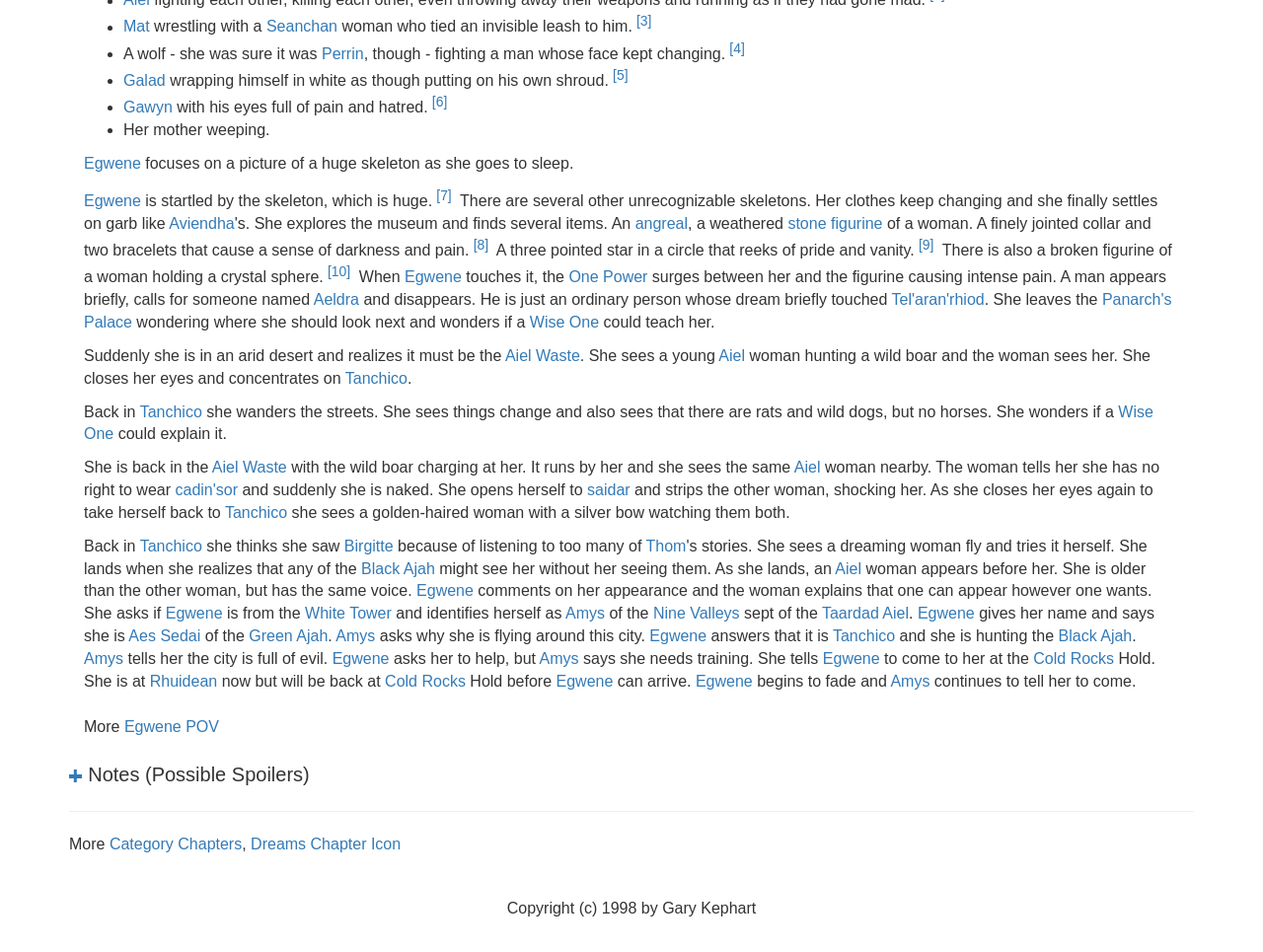Using the webpage screenshot, find the UI element described by Egwene. Provide the bounding box coordinates in the format (top-left x, top-left y, bottom-right x, bottom-right y), ensuring all values are floating point numbers between 0 and 1.

[0.514, 0.659, 0.56, 0.677]